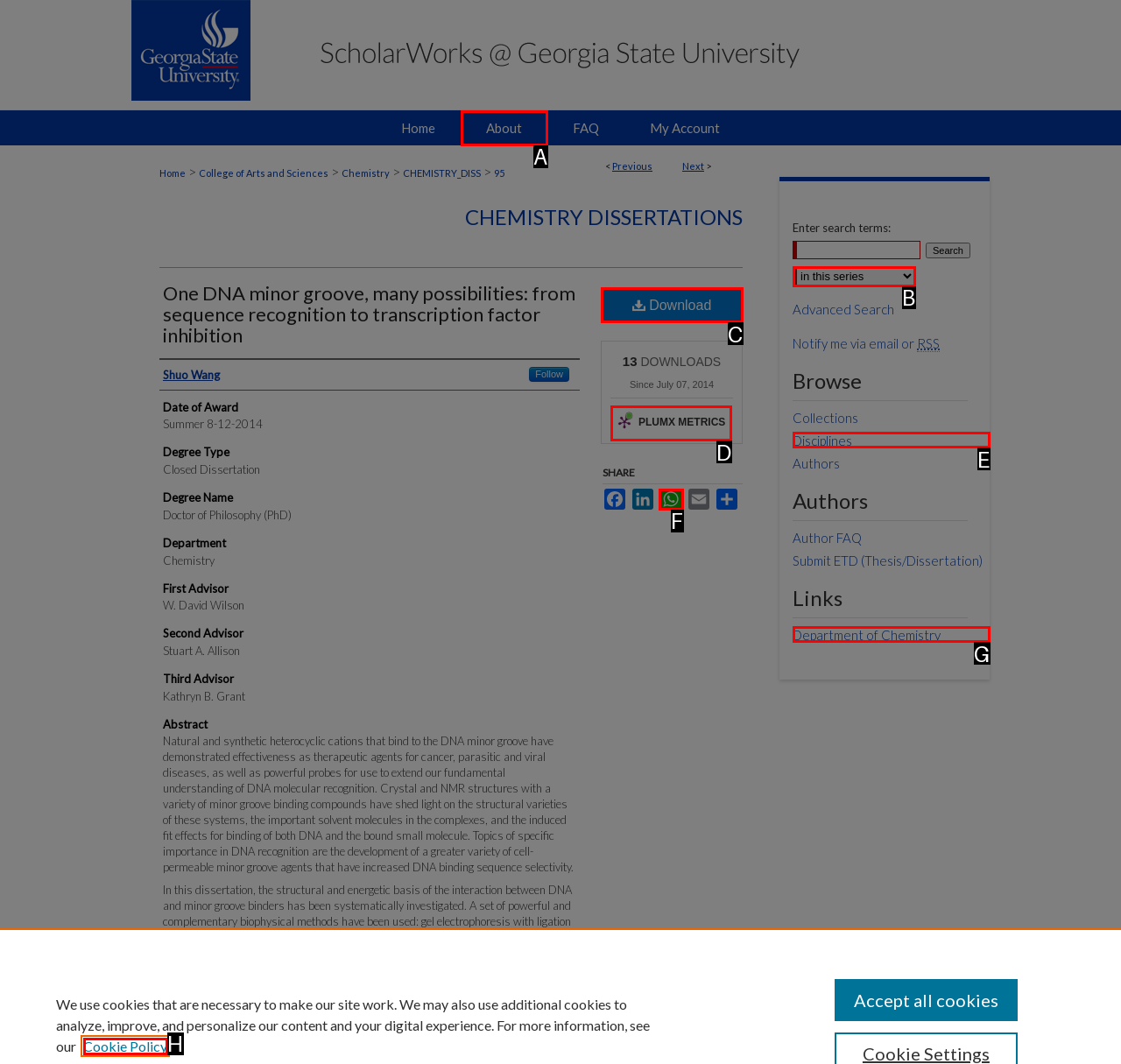Which option aligns with the description: Download? Respond by selecting the correct letter.

C